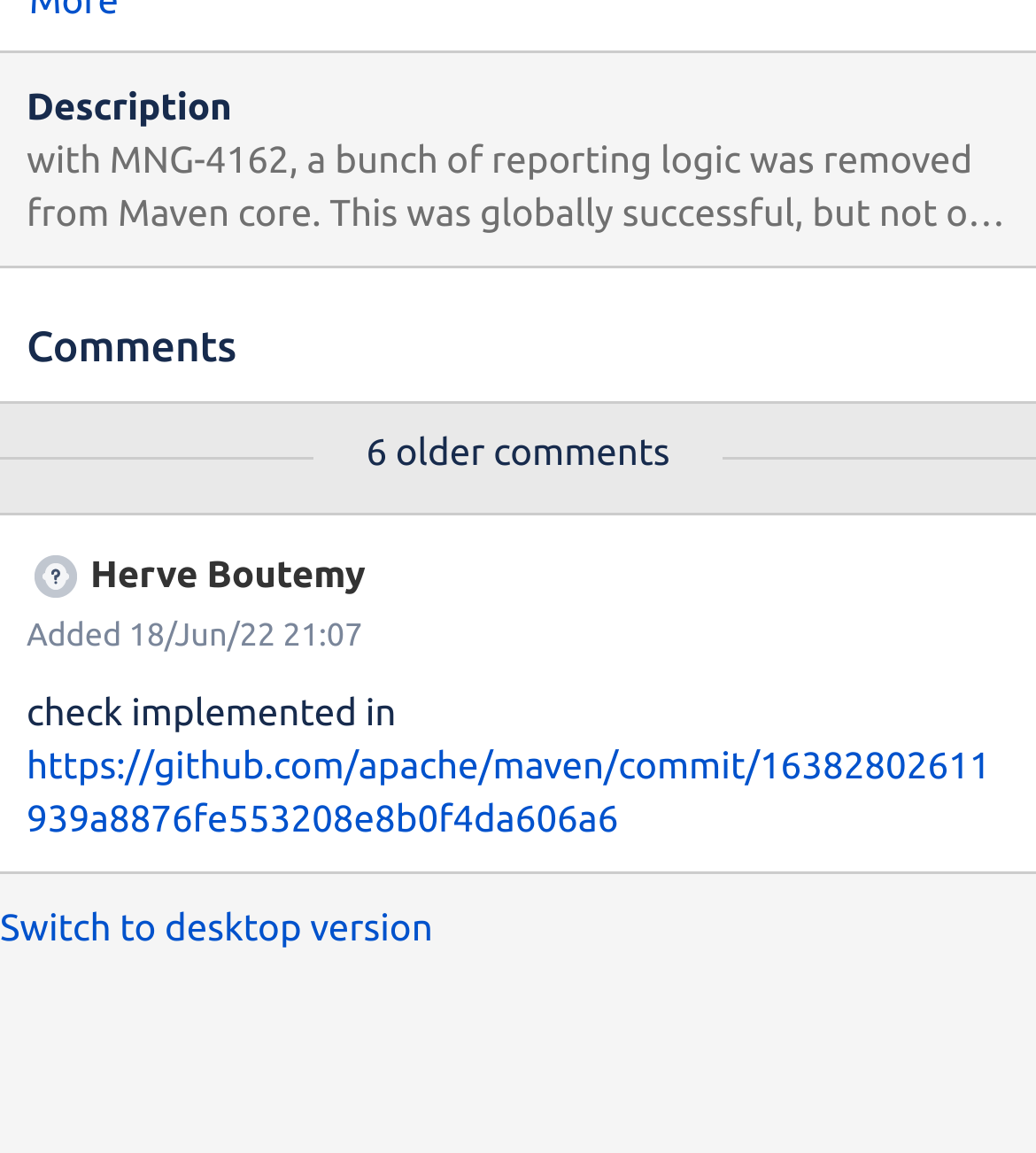Find the bounding box coordinates for the HTML element described in this sentence: "https://github.com/apache/maven/commit/16382802611939a8876fe553208e8b0f4da606a6". Provide the coordinates as four float numbers between 0 and 1, in the format [left, top, right, bottom].

[0.026, 0.643, 0.956, 0.726]